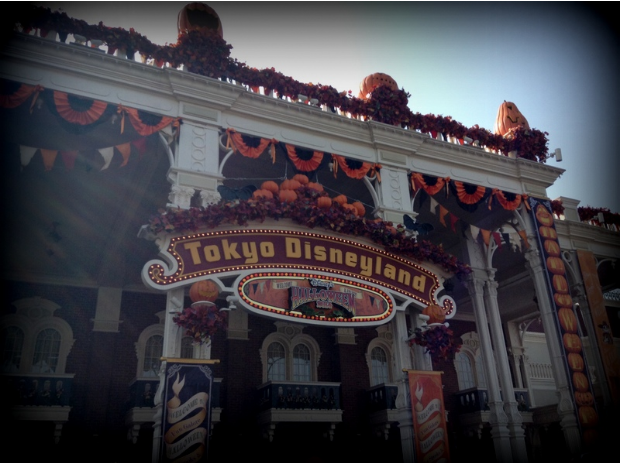What time of day is the scene set?
Examine the screenshot and reply with a single word or phrase.

Daytime